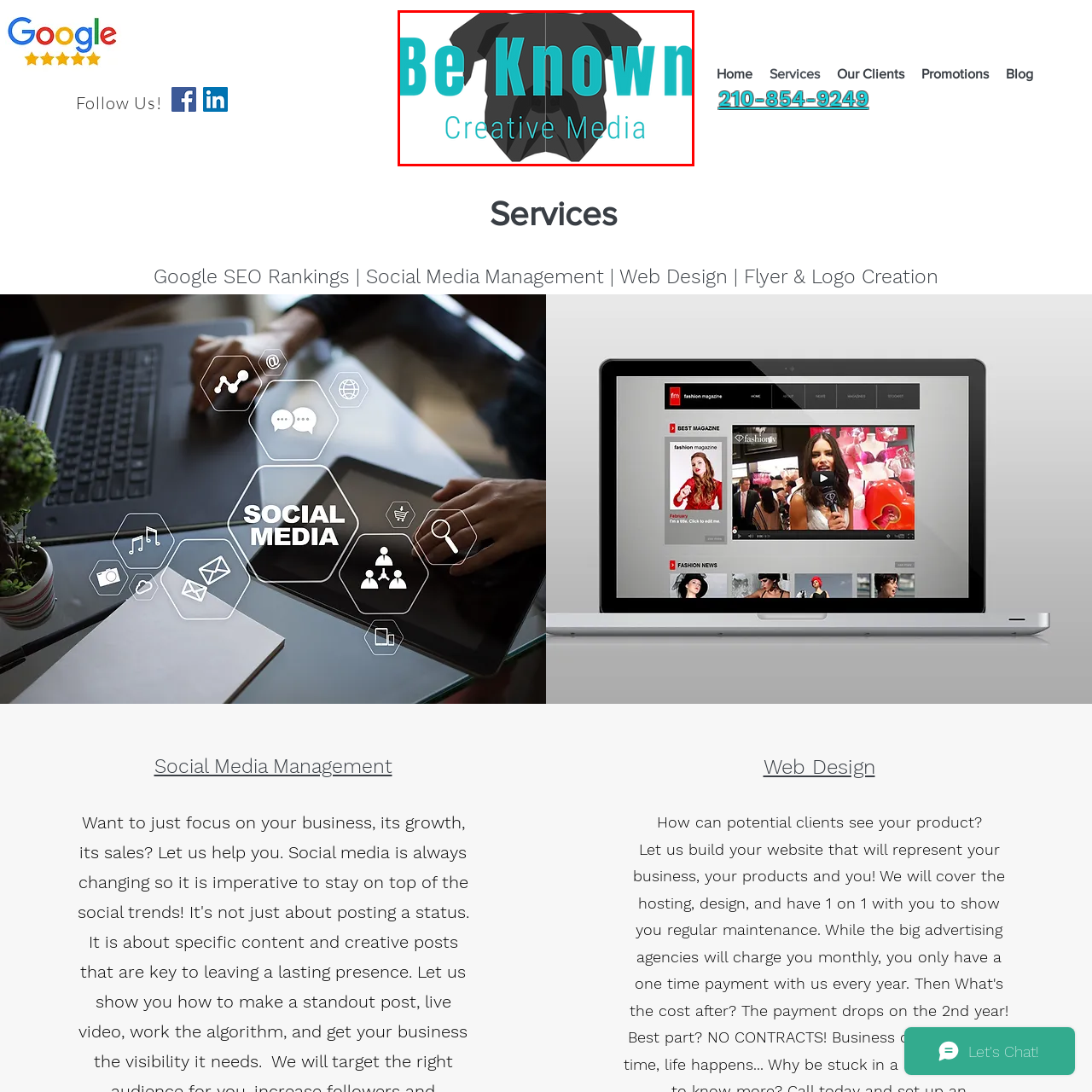Examine the content inside the red boundary in the image and give a detailed response to the following query: What is the font style of the logo?

The caption describes the logo as featuring the name 'Be Known Creative Media' in a bold, modern font, which suggests a contemporary and professional design.